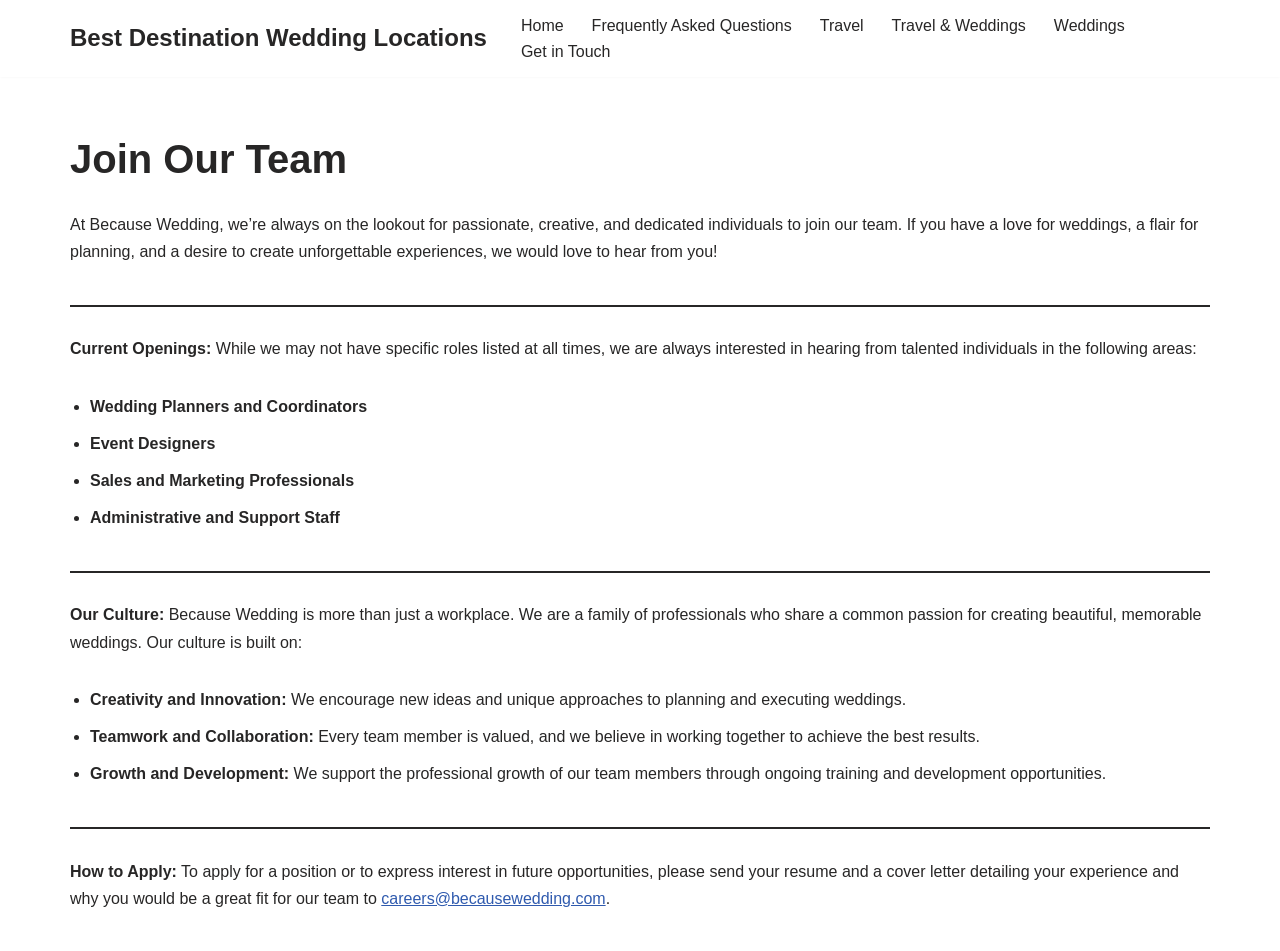Based on what you see in the screenshot, provide a thorough answer to this question: What is the company culture built on?

The company culture is built on creativity and innovation, teamwork and collaboration, and growth and development, as mentioned in the list of company culture values.